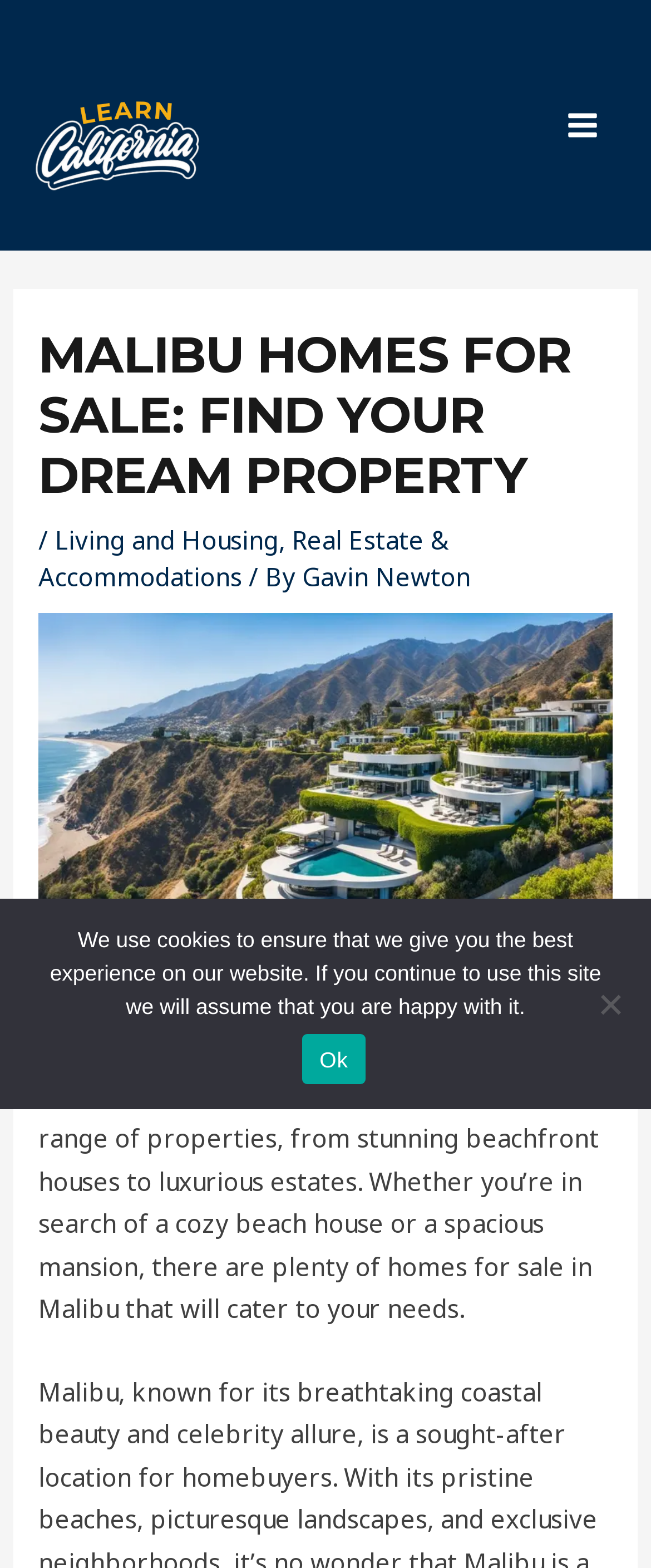What is the purpose of the webpage?
Please provide a single word or phrase as your answer based on the screenshot.

To find dream homes in Malibu